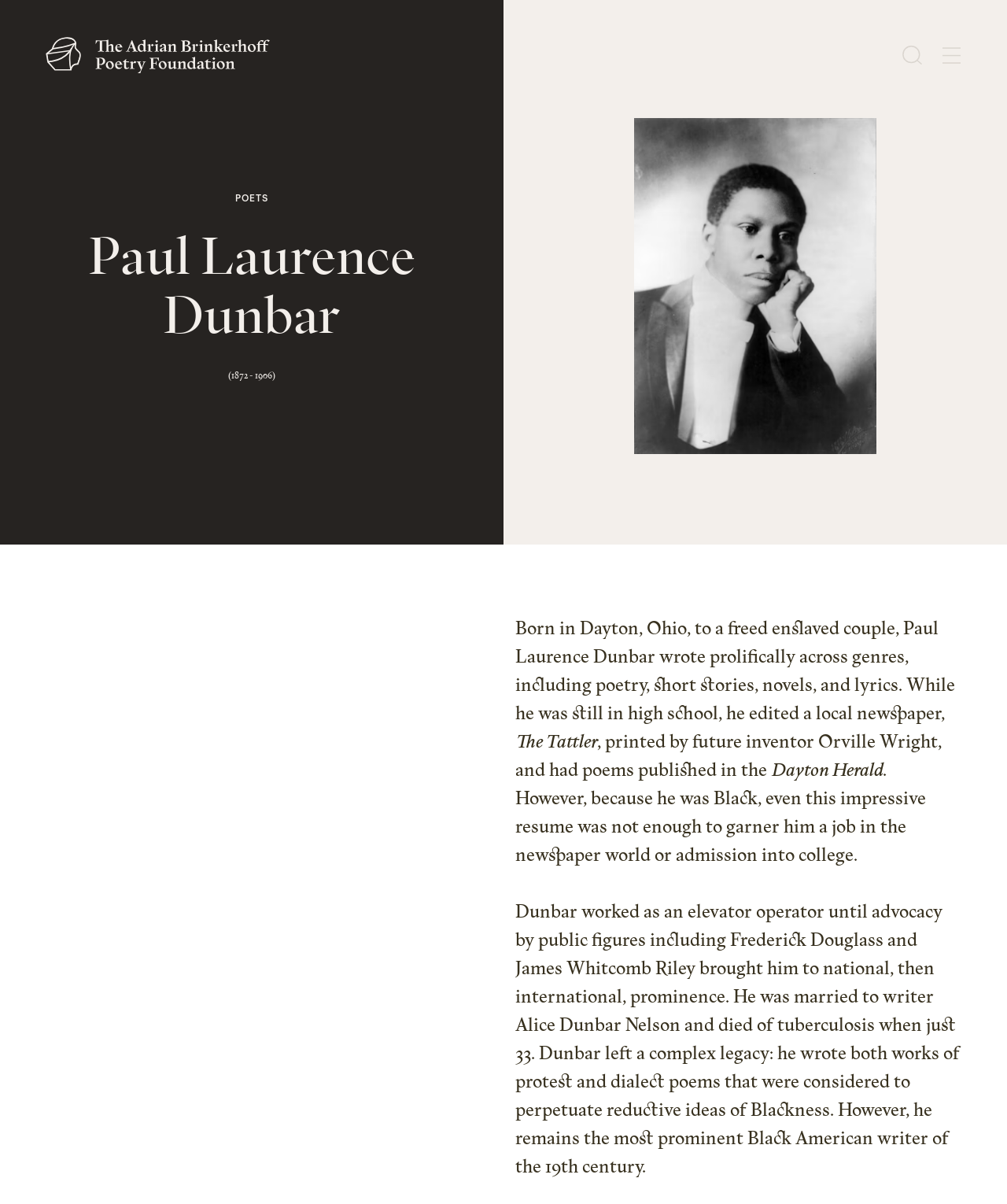Identify the bounding box for the described UI element: "aria-label="Open Search"".

[0.896, 0.038, 0.916, 0.054]